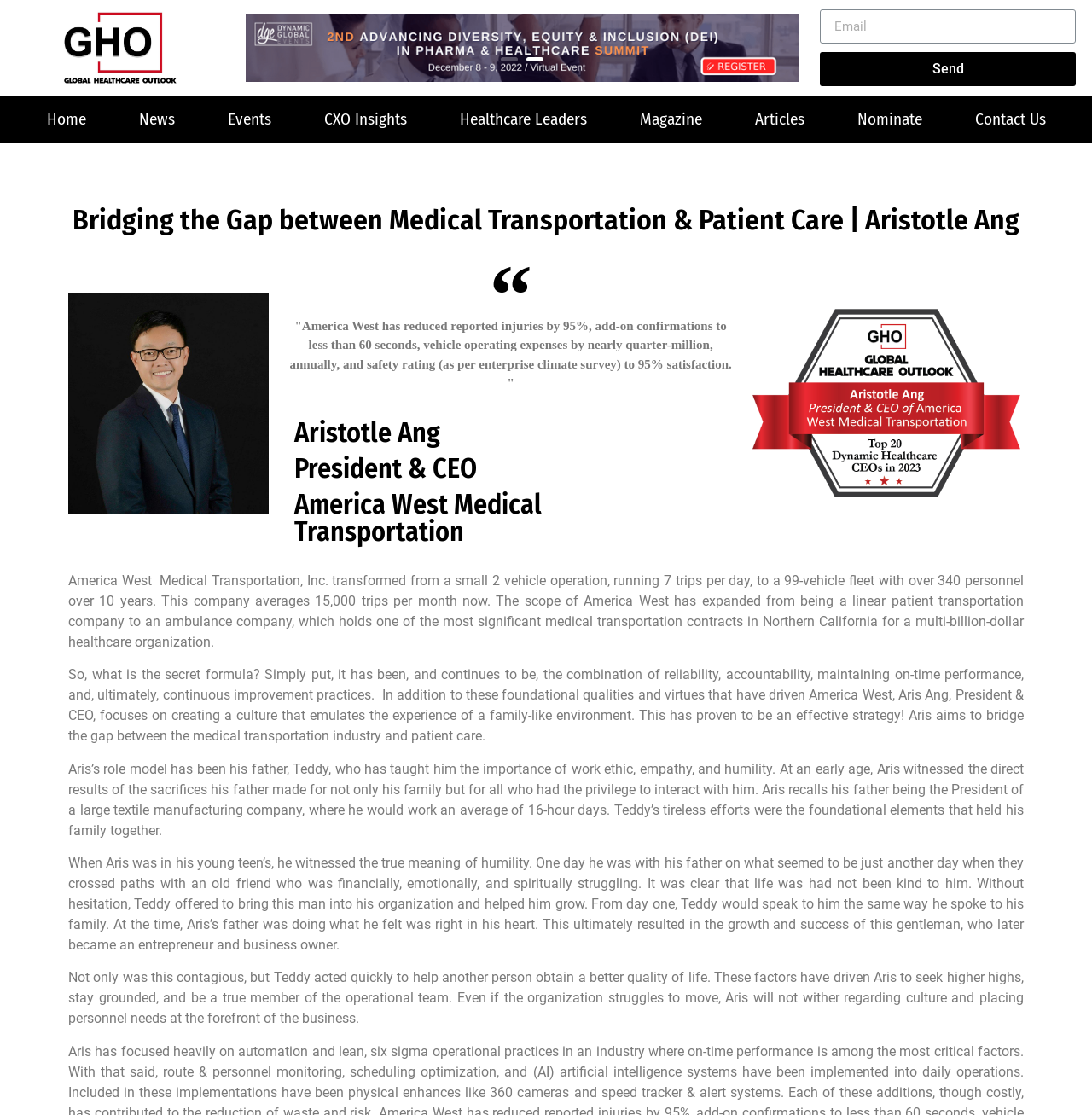What is the name of the company described on this webpage? Look at the image and give a one-word or short phrase answer.

America West Medical Transportation